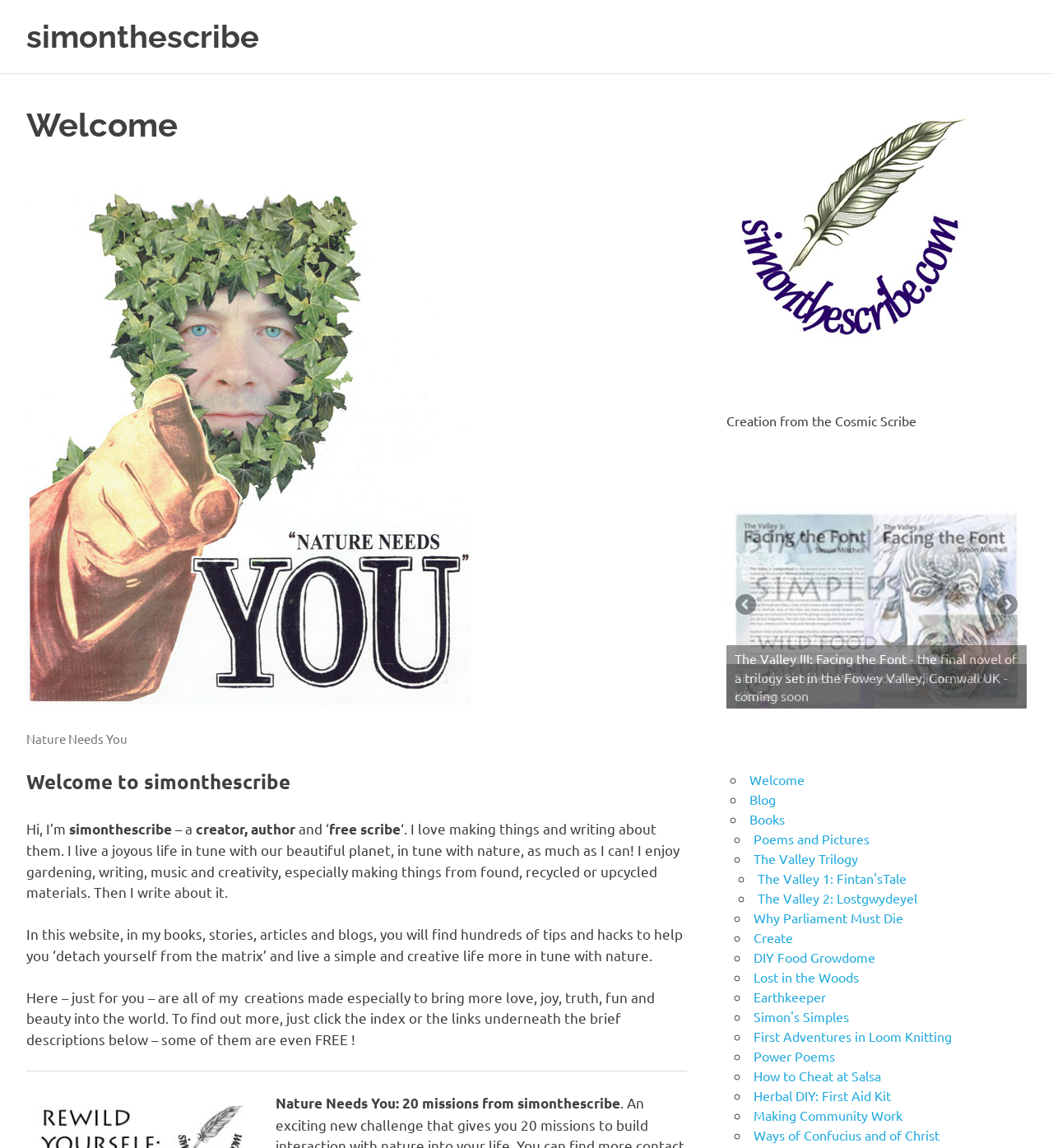From the image, can you give a detailed response to the question below:
What is the theme of the author's work?

From the text 'I live a joyous life in tune with our beautiful planet, in tune with nature, as much as I can!' and the image caption 'Nature Needs You', we can conclude that the theme of the author's work is living in tune with nature.